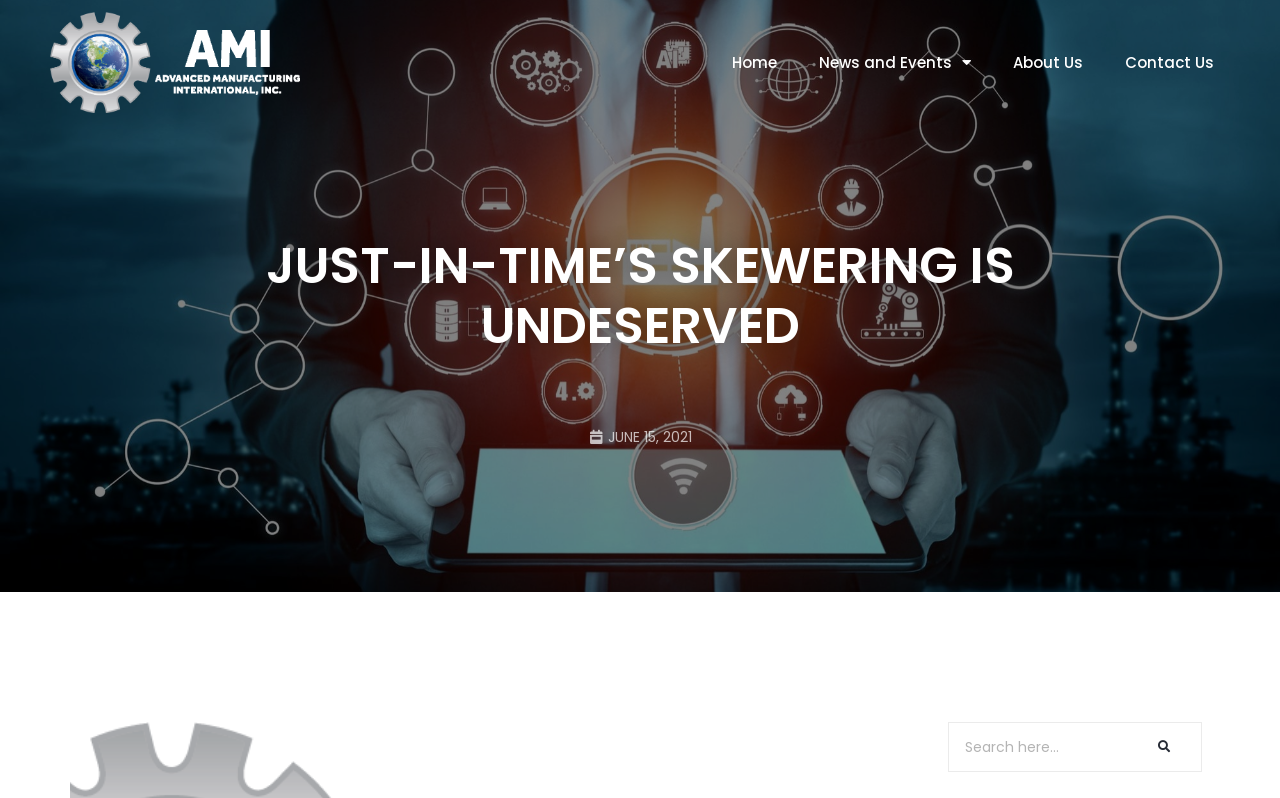Specify the bounding box coordinates of the region I need to click to perform the following instruction: "visit about us page". The coordinates must be four float numbers in the range of 0 to 1, i.e., [left, top, right, bottom].

[0.779, 0.021, 0.859, 0.136]